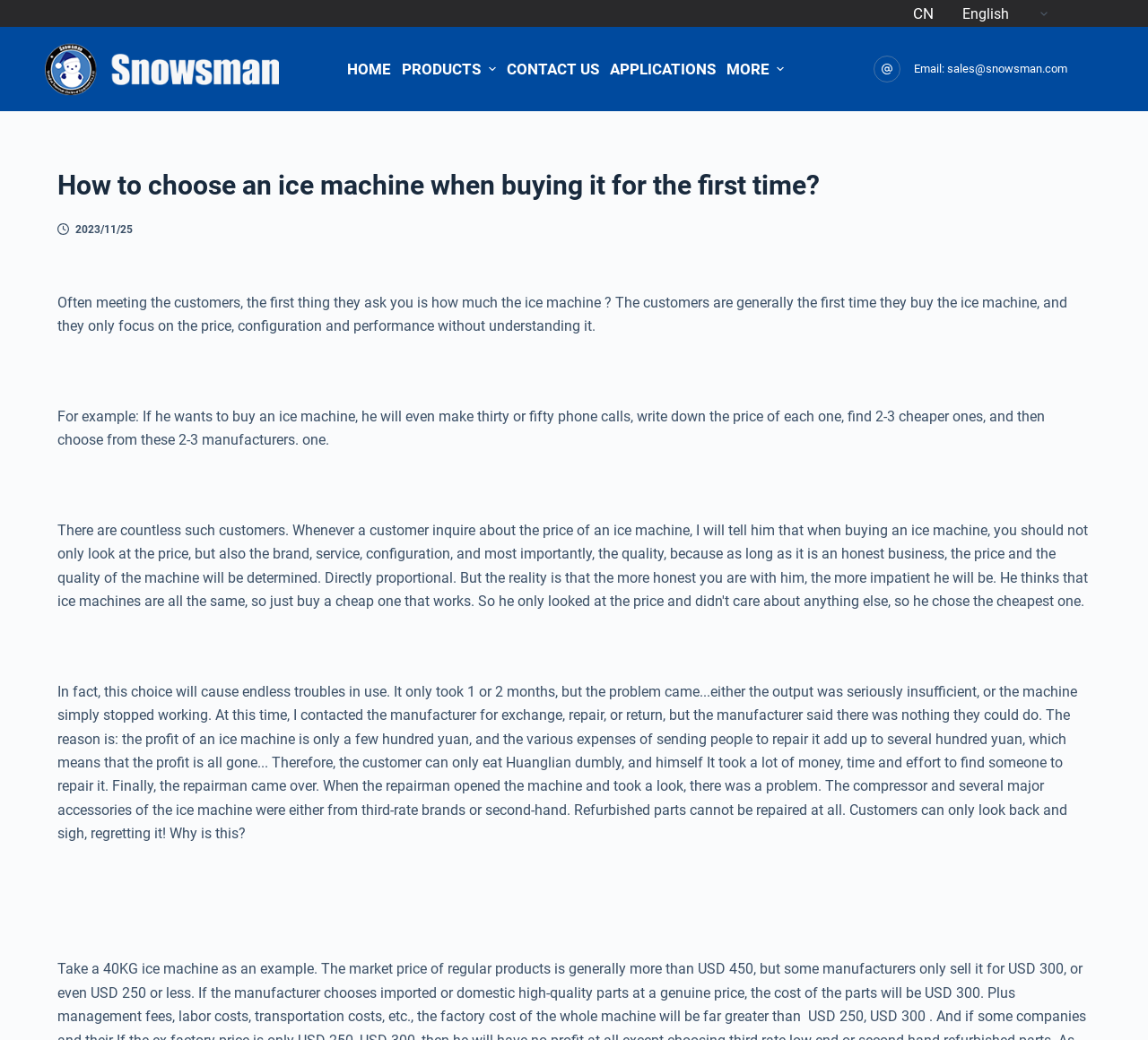Determine the bounding box coordinates for the region that must be clicked to execute the following instruction: "Read Top 10 Most Disturbing Popular Anime Shows".

None